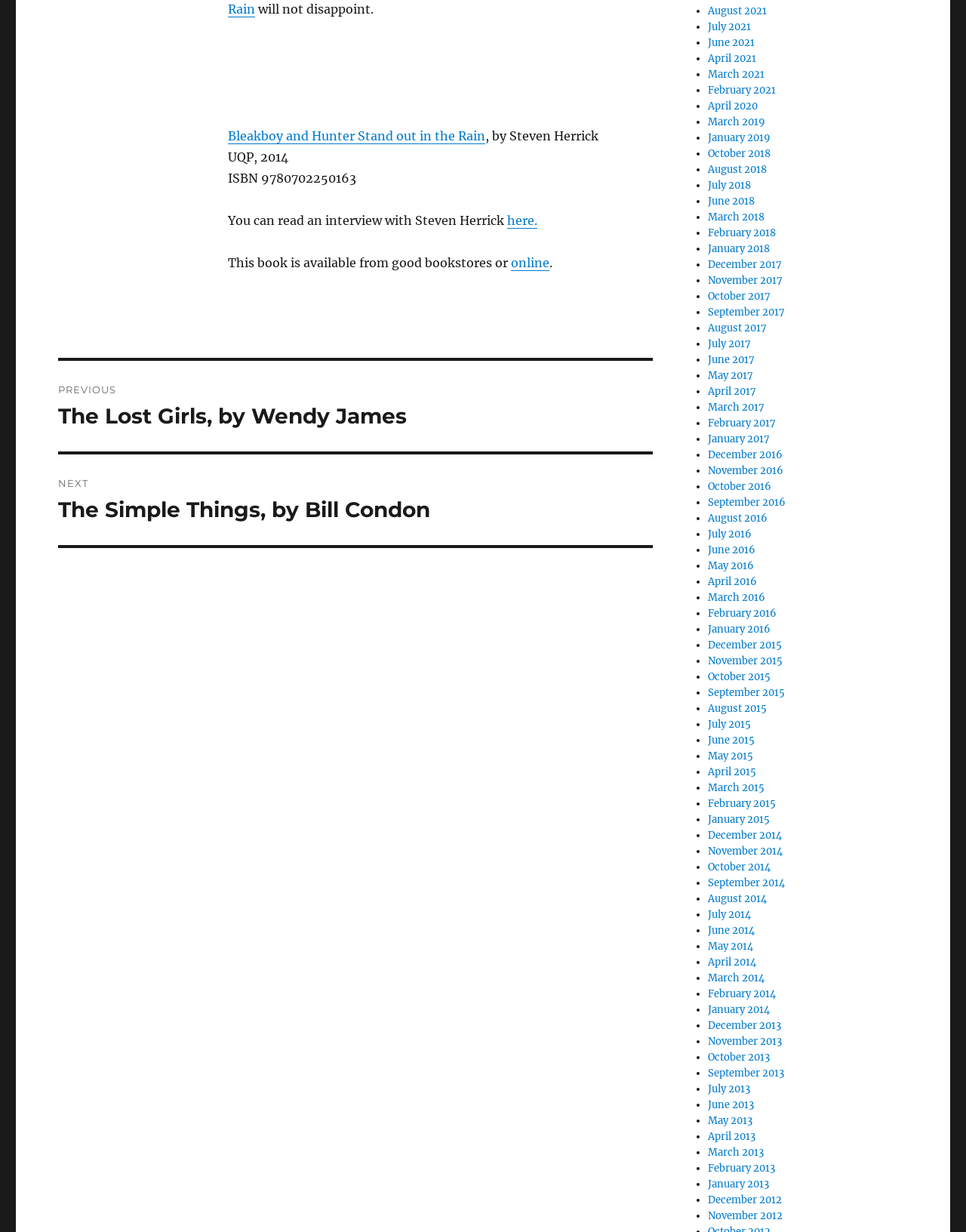What is the title of the book?
Refer to the screenshot and respond with a concise word or phrase.

Bleakboy and Hunter Stand out in the Rain